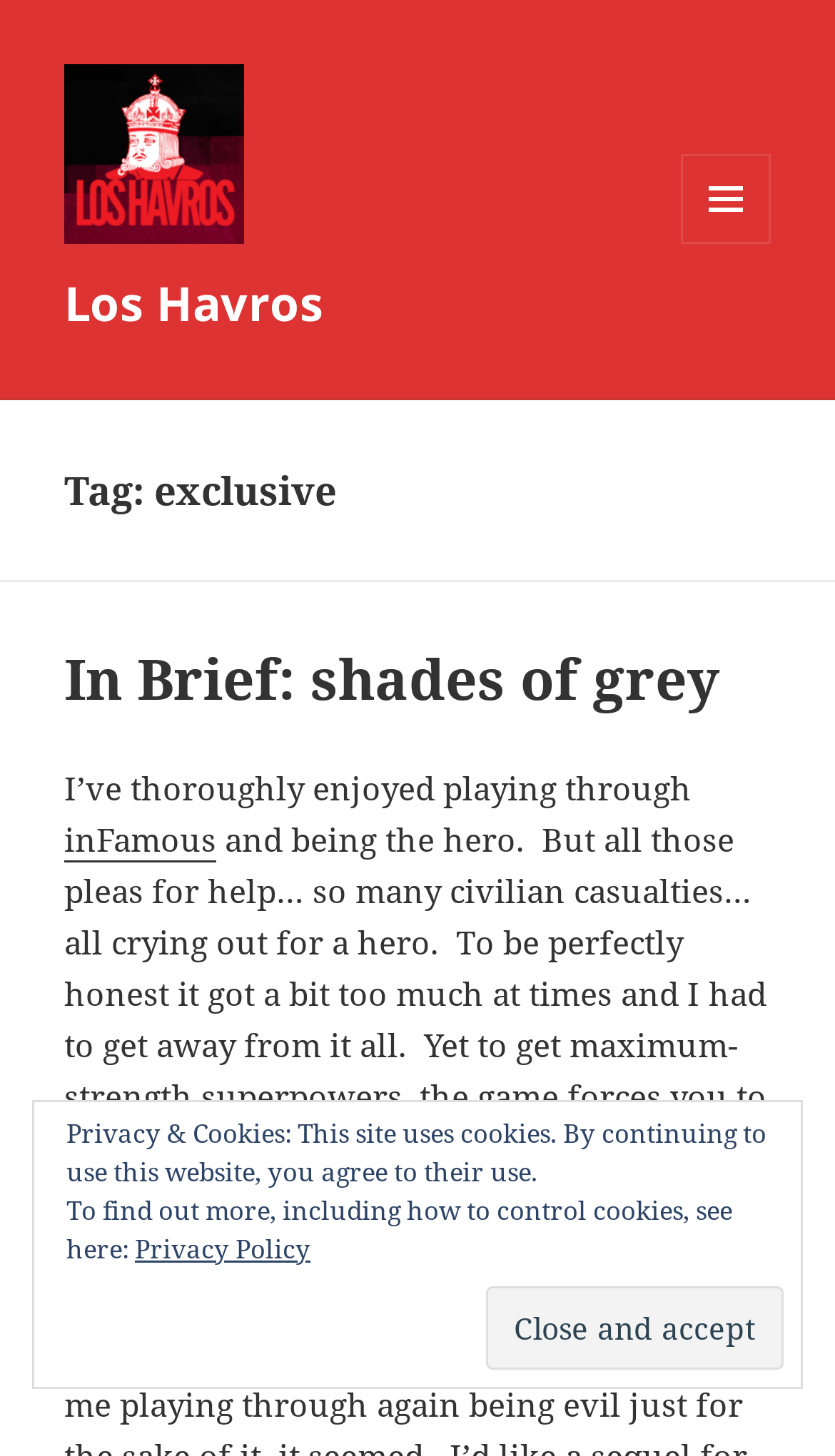What is the tone of the article?
Please respond to the question with a detailed and thorough explanation.

I inferred the tone of the article by reading the text, which expresses a personal and introspective perspective on the game, indicating a reflective tone.